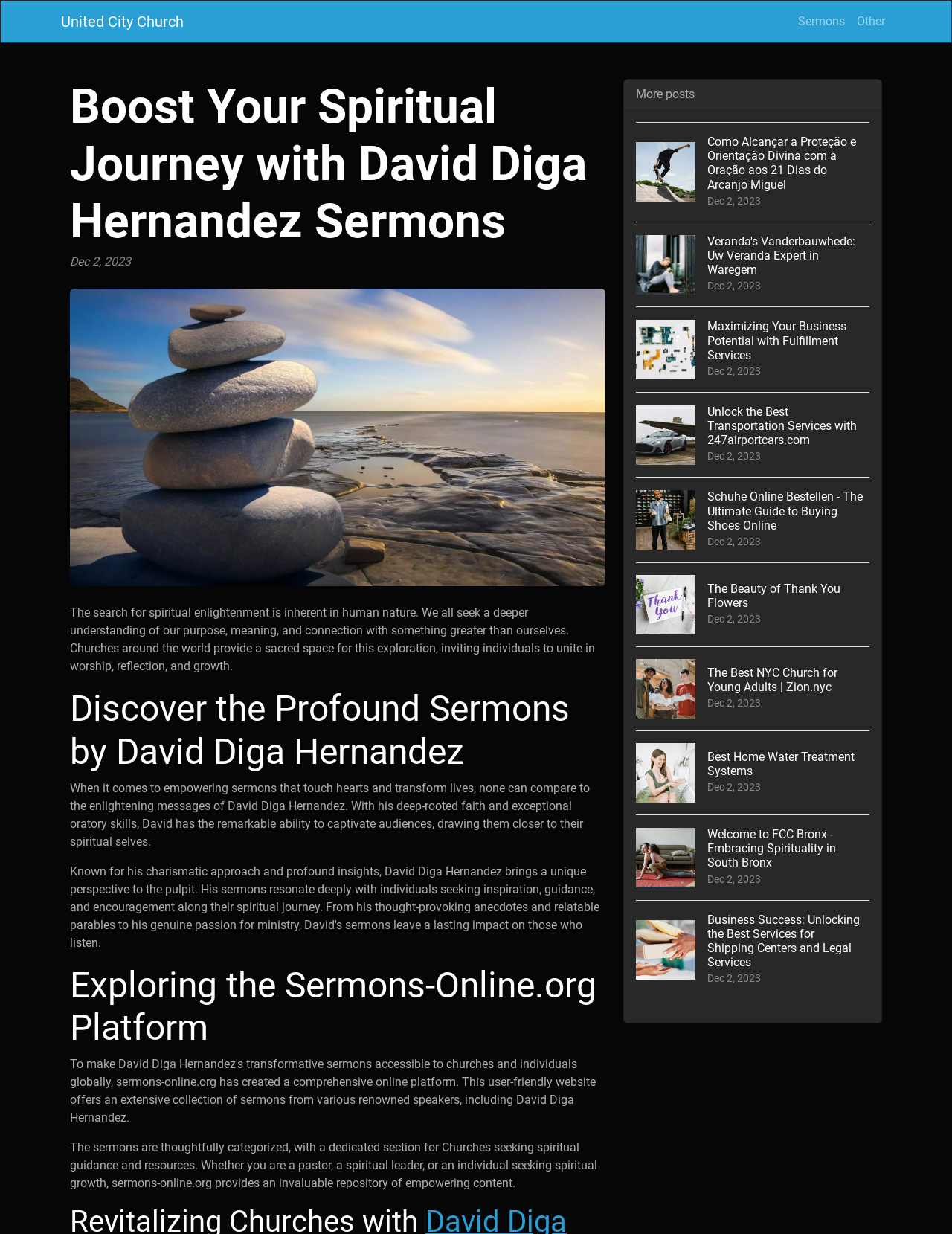Specify the bounding box coordinates of the region I need to click to perform the following instruction: "Click on the 'United City Church' link". The coordinates must be four float numbers in the range of 0 to 1, i.e., [left, top, right, bottom].

[0.064, 0.005, 0.193, 0.03]